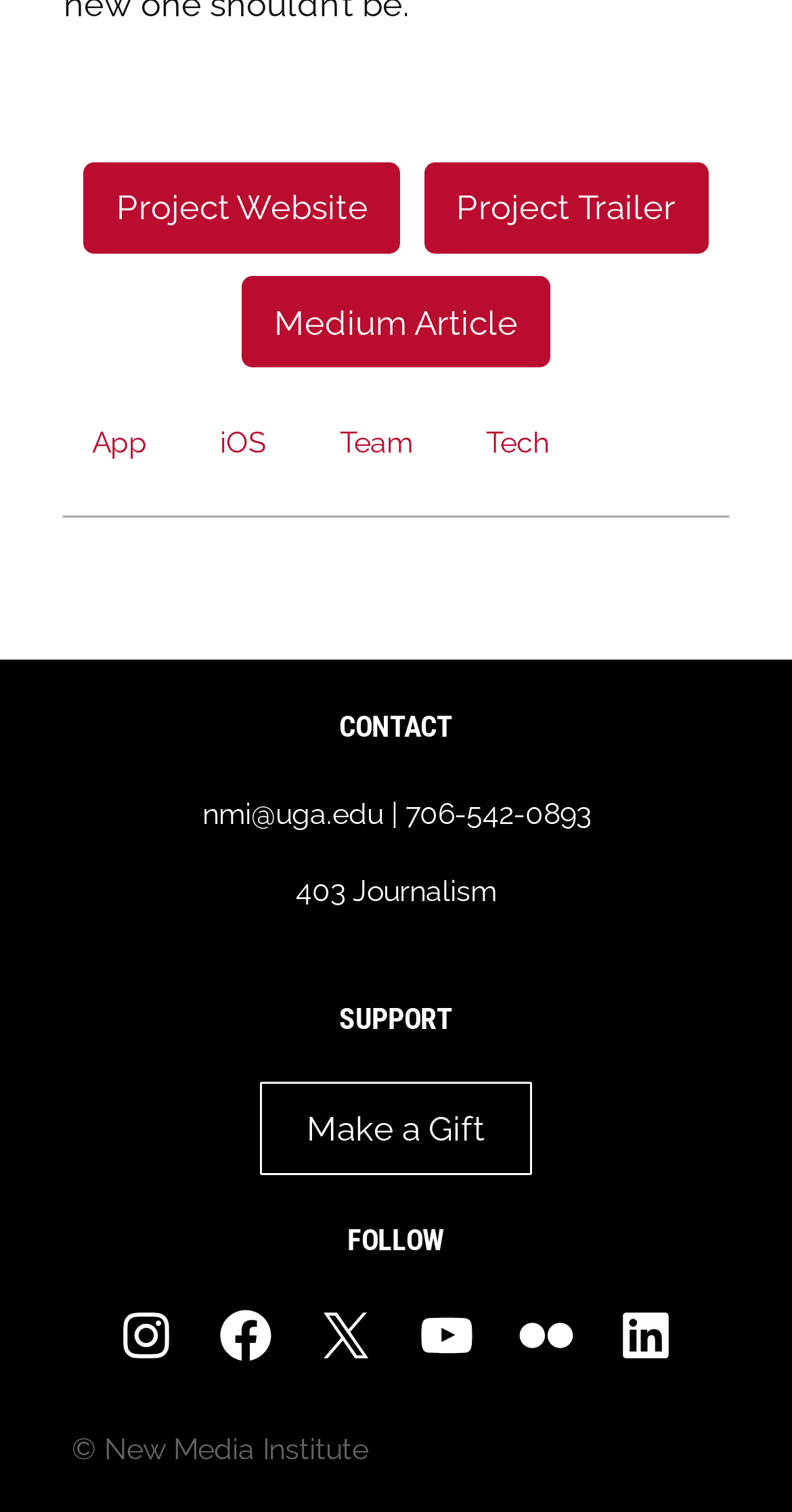Provide the bounding box coordinates of the area you need to click to execute the following instruction: "watch the project trailer".

[0.535, 0.107, 0.894, 0.168]